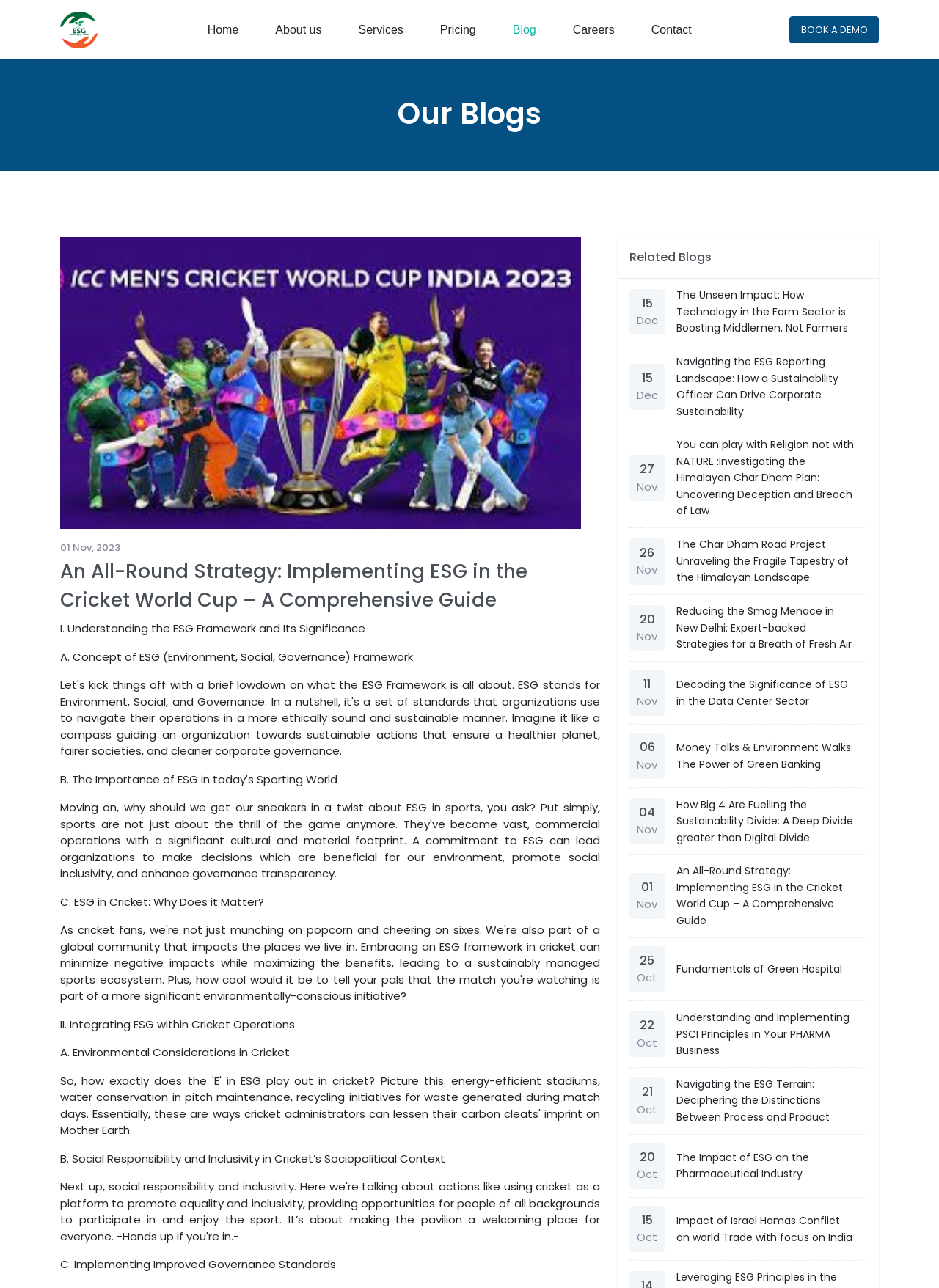What is the name of the company? Using the information from the screenshot, answer with a single word or phrase.

ESG Mitra